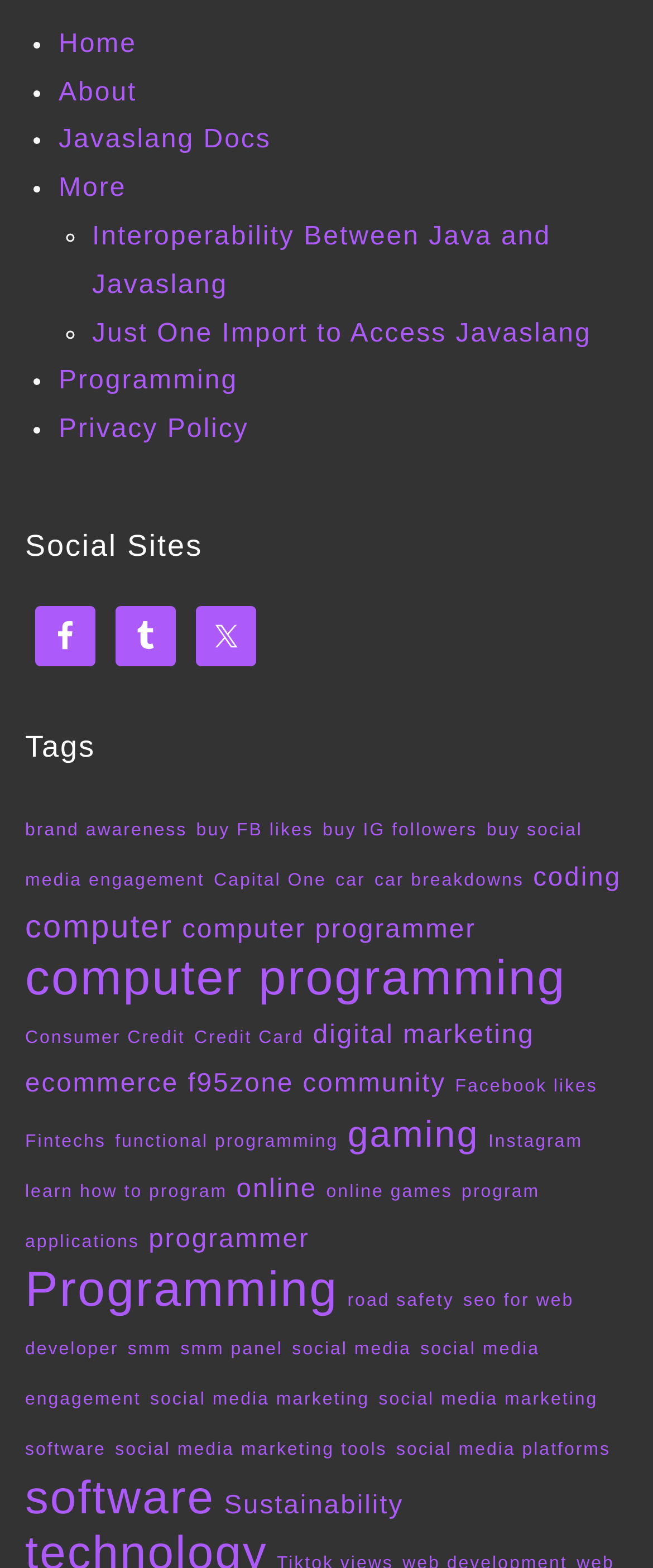What is the topic with the most items?
By examining the image, provide a one-word or phrase answer.

Programming